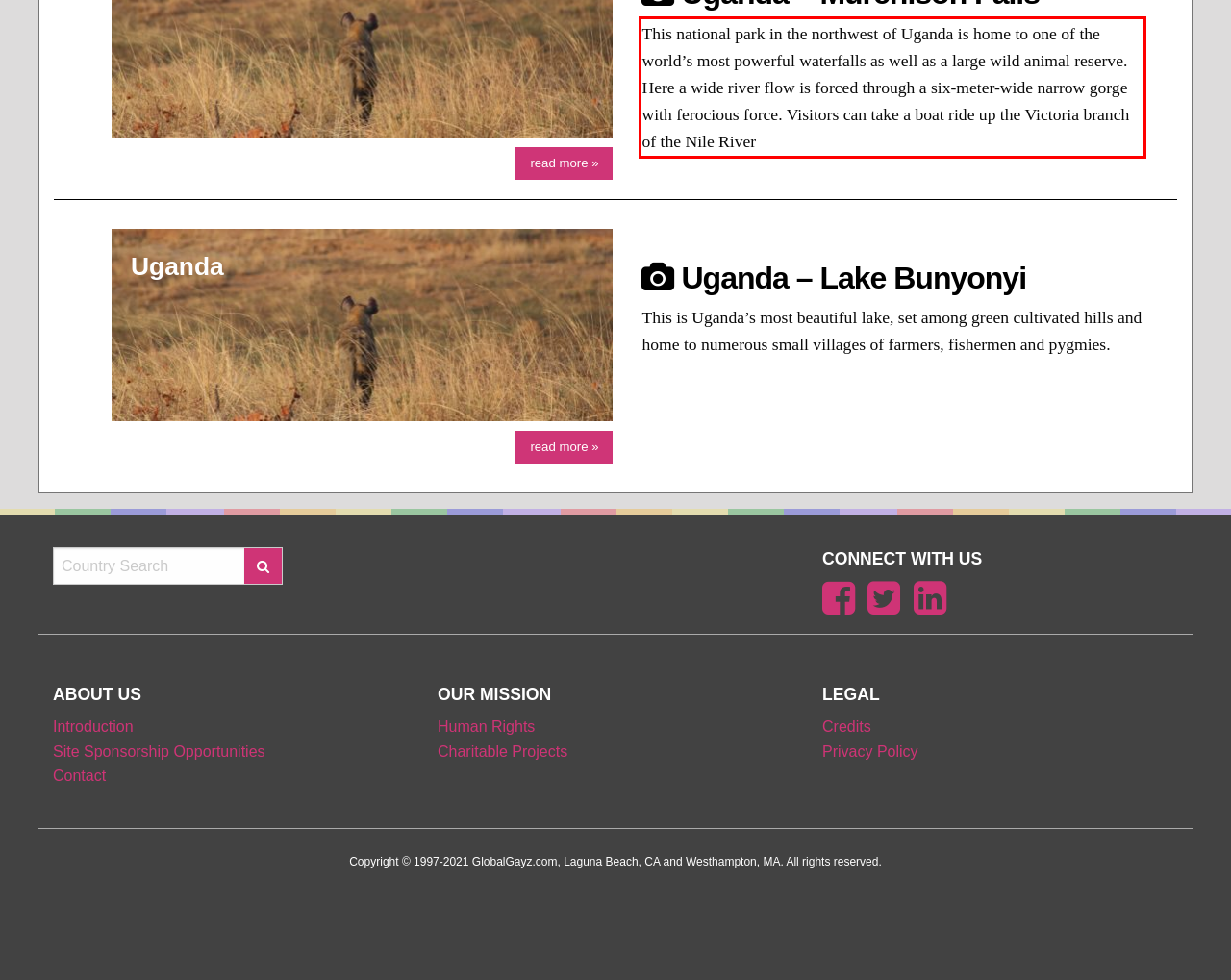Within the provided webpage screenshot, find the red rectangle bounding box and perform OCR to obtain the text content.

This national park in the northwest of Uganda is home to one of the world’s most powerful waterfalls as well as a large wild animal reserve. Here a wide river flow is forced through a six-meter-wide narrow gorge with ferocious force. Visitors can take a boat ride up the Victoria branch of the Nile River